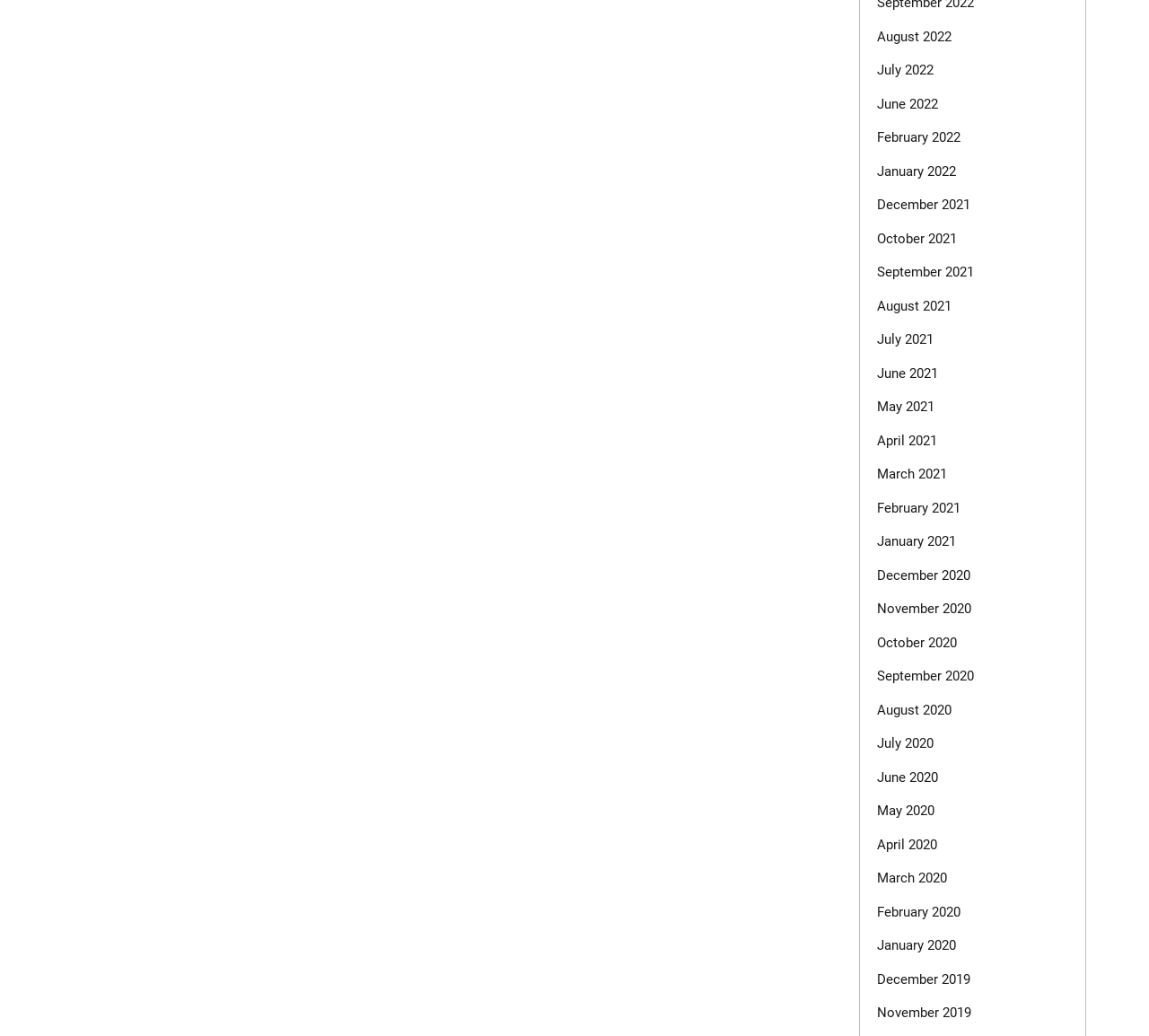How many years are represented on the webpage?
Please look at the screenshot and answer in one word or a short phrase.

3